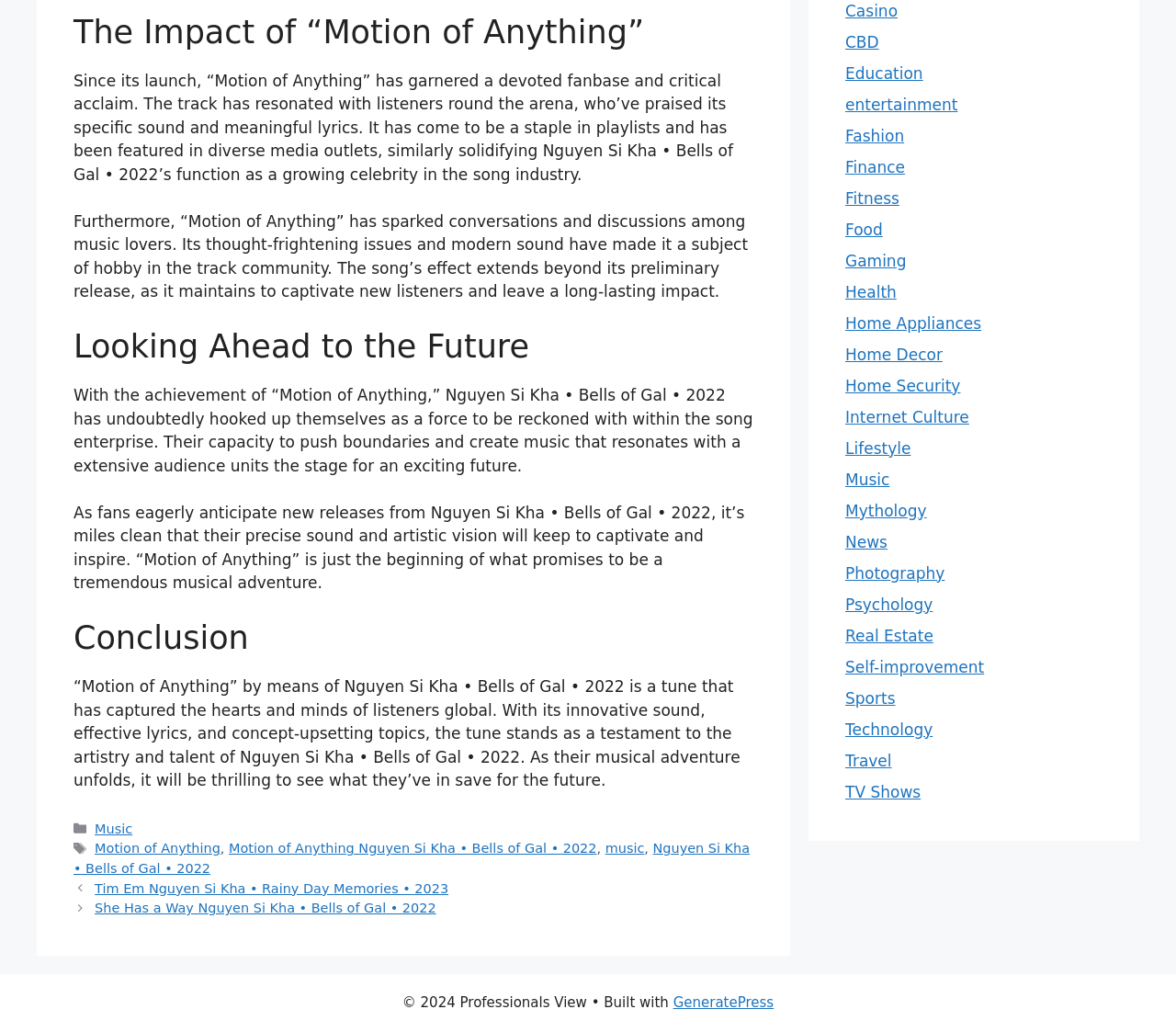Locate the bounding box coordinates of the element that needs to be clicked to carry out the instruction: "Click on the 'Motion of Anything' link". The coordinates should be given as four float numbers ranging from 0 to 1, i.e., [left, top, right, bottom].

[0.081, 0.815, 0.187, 0.829]